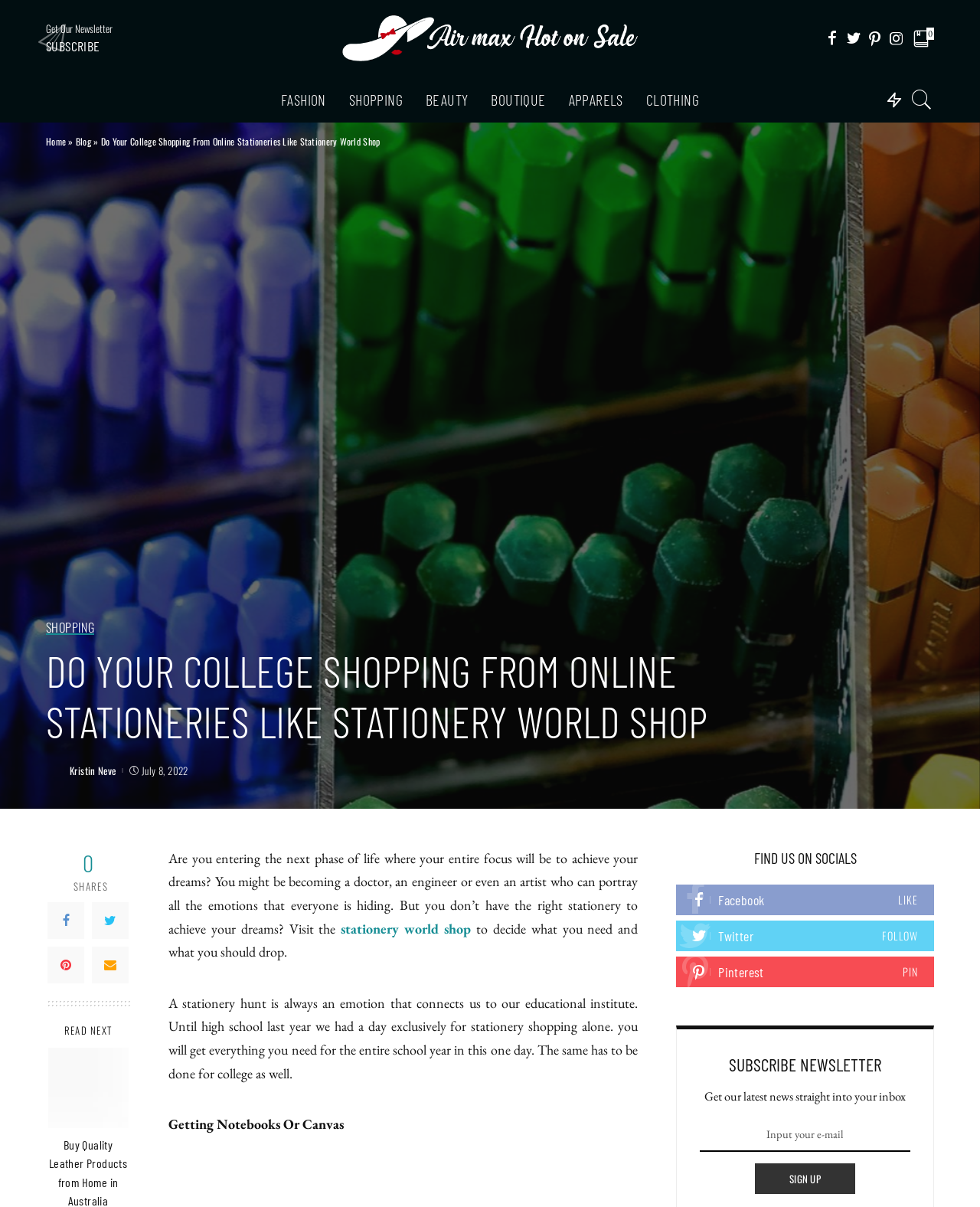Identify the bounding box coordinates necessary to click and complete the given instruction: "Subscribe to the newsletter".

[0.714, 0.927, 0.929, 0.954]